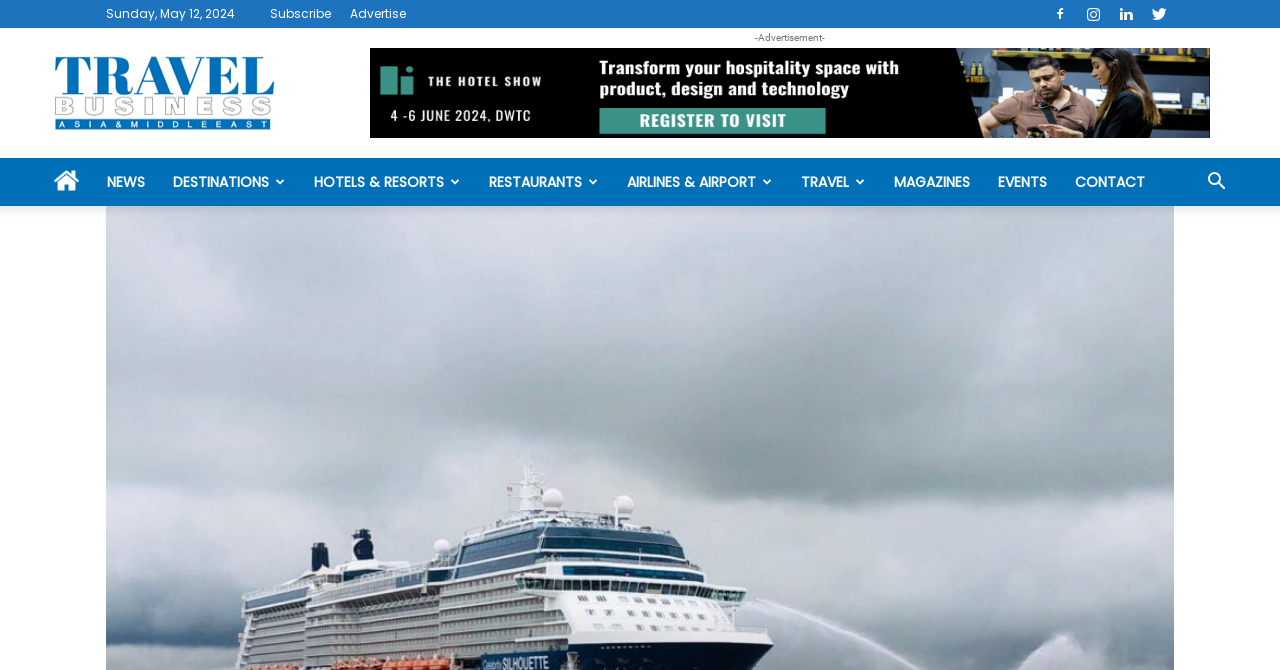Identify the bounding box coordinates of the element to click to follow this instruction: 'Contact the travel business'. Ensure the coordinates are four float values between 0 and 1, provided as [left, top, right, bottom].

[0.829, 0.236, 0.905, 0.307]